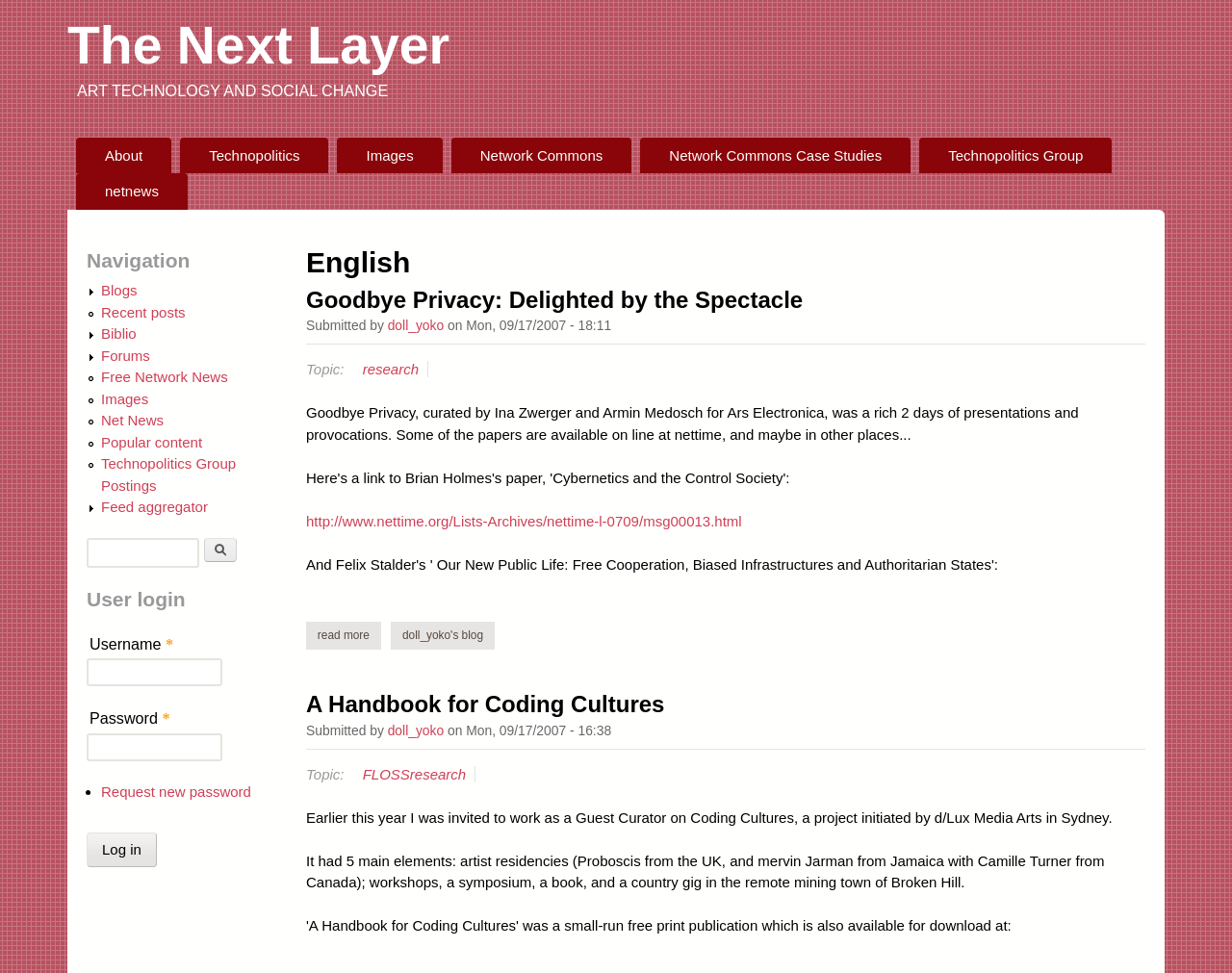Specify the bounding box coordinates of the area that needs to be clicked to achieve the following instruction: "Search for something".

[0.07, 0.553, 0.161, 0.584]